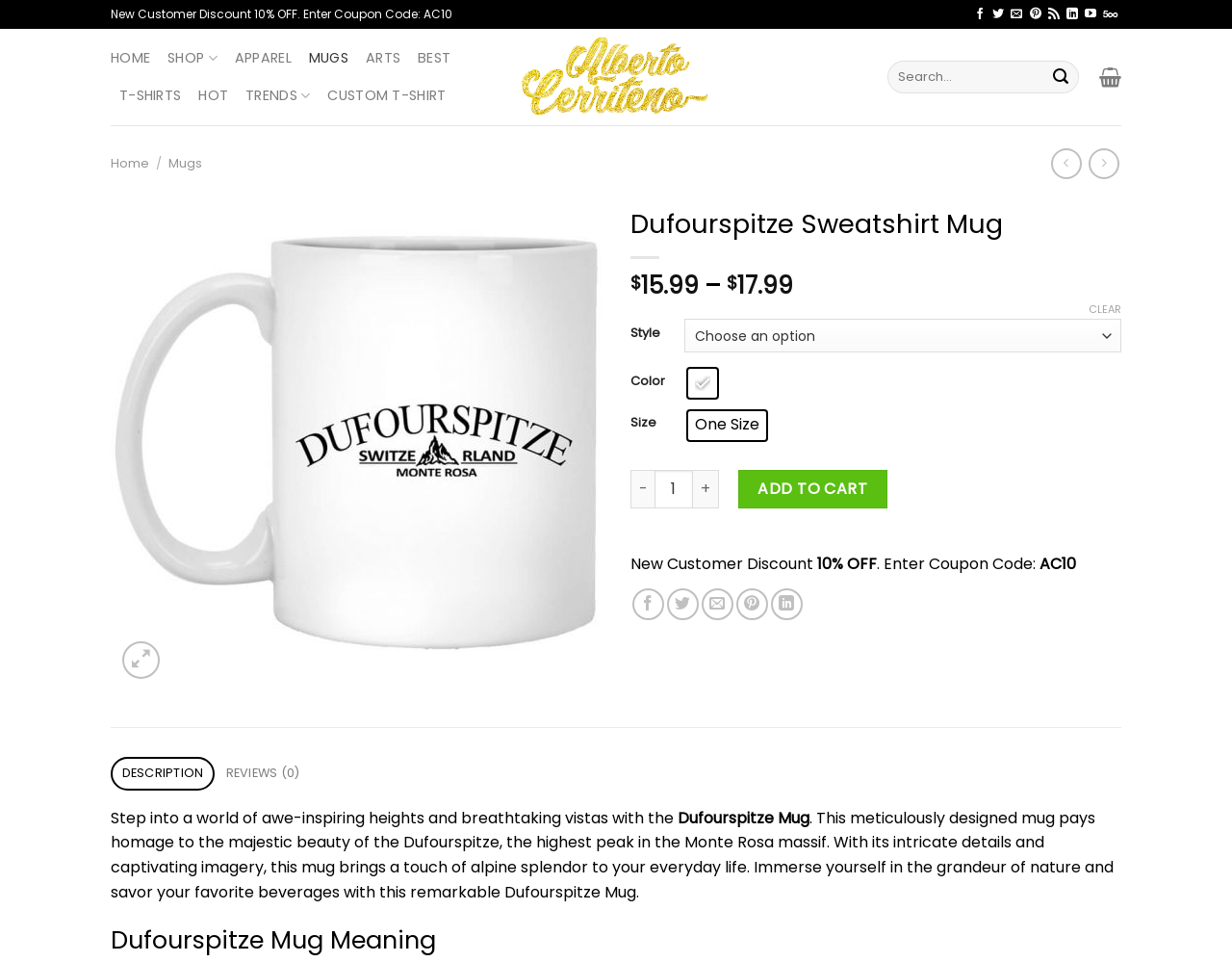Based on the element description "Add to cart", predict the bounding box coordinates of the UI element.

[0.599, 0.488, 0.72, 0.528]